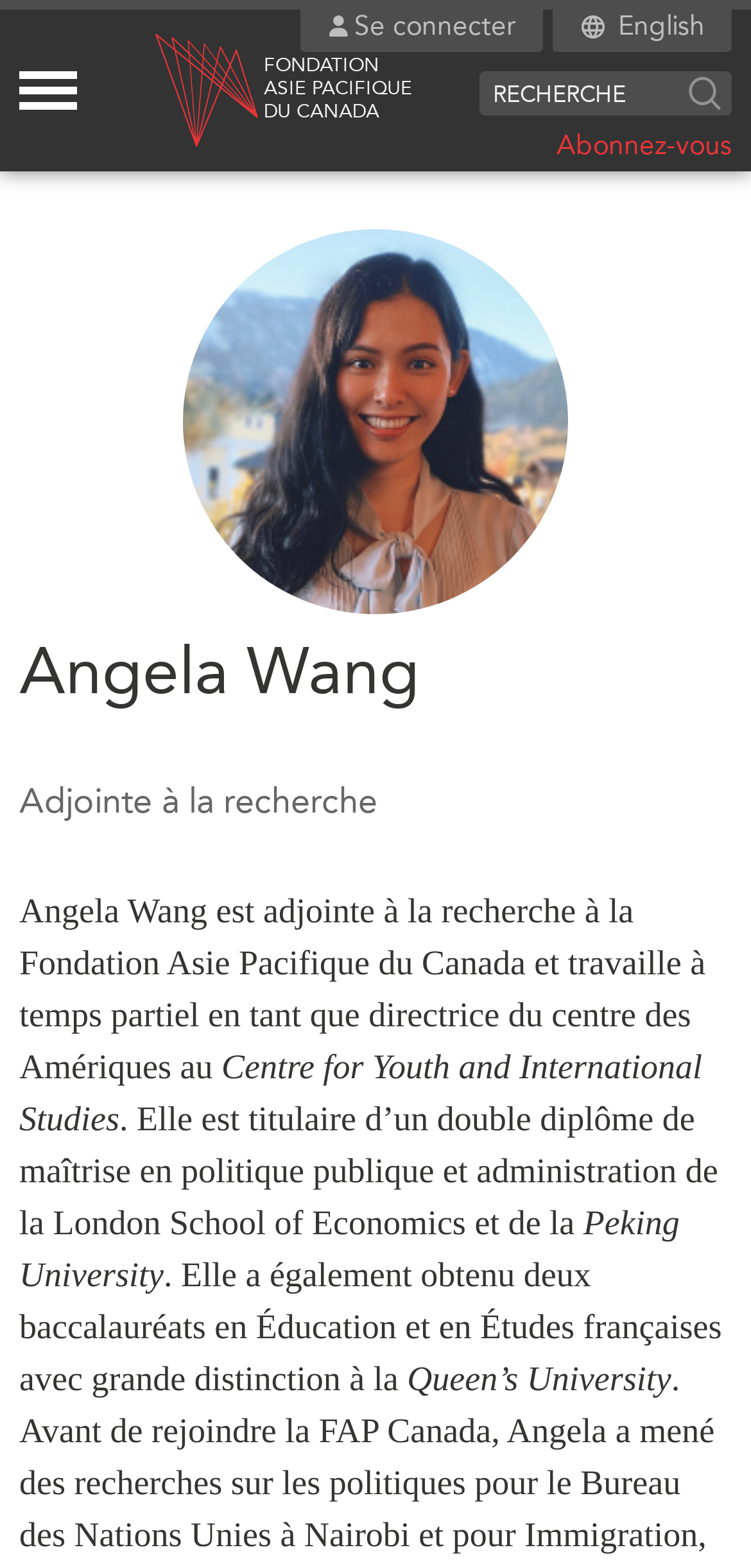Please indicate the bounding box coordinates for the clickable area to complete the following task: "Subscribe to the newsletter". The coordinates should be specified as four float numbers between 0 and 1, i.e., [left, top, right, bottom].

[0.741, 0.083, 0.974, 0.104]